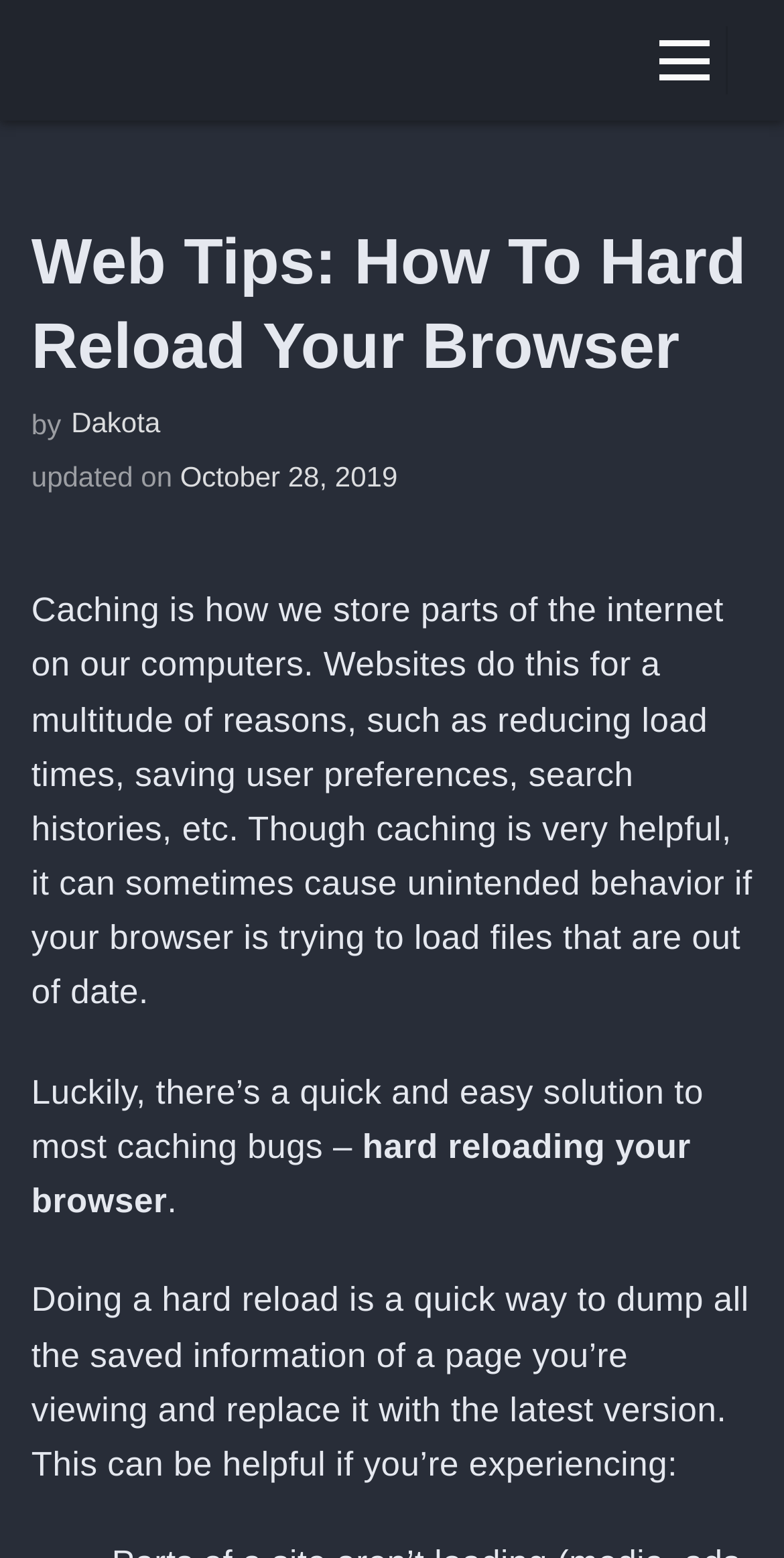What is the purpose of caching?
Please ensure your answer is as detailed and informative as possible.

According to the webpage, caching is used for reducing load times, saving user preferences, search histories, etc. This information is mentioned in the StaticText element with the text 'Caching is how we store parts of the internet on our computers. Websites do this for a multitude of reasons, such as reducing load times, saving user preferences, search histories, etc.'.